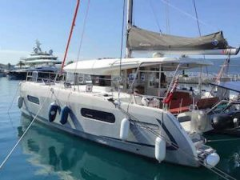What is the price of the yacht?
Please answer the question with a single word or phrase, referencing the image.

€379,000